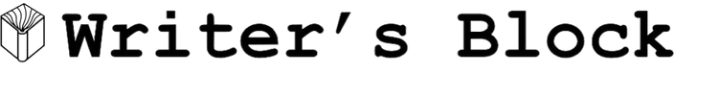Offer a comprehensive description of the image.

The image displays the logo of "Writer's Block," a prominent establishment known for its literary focus. The logo features a stylized design, showcasing a book icon with a pencil, which creatively represents both writing and reading. The text "Writer's Block" is rendered in a bold, eye-catching font, emphasizing the name's significance in the literary community. Positioned prominently, this logo symbolizes the organization's commitment to fostering a love for literature and supporting local writers, making it a central element of their brand identity.